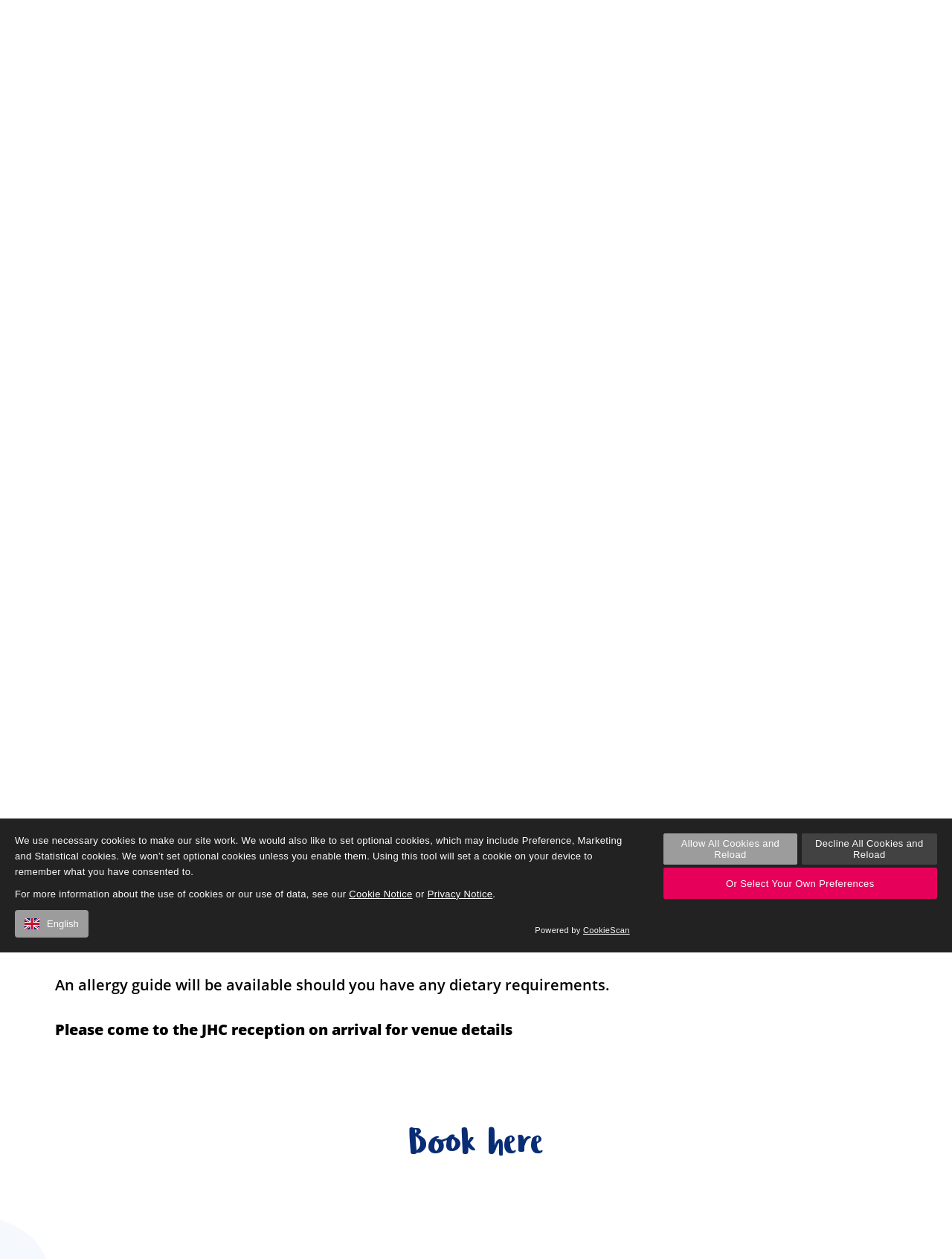How can I book the workshop?
Examine the webpage screenshot and provide an in-depth answer to the question.

I found the answer by looking at the link 'Book here' and its corresponding heading, which indicates that clicking on 'Book here' will allow me to book the workshop.